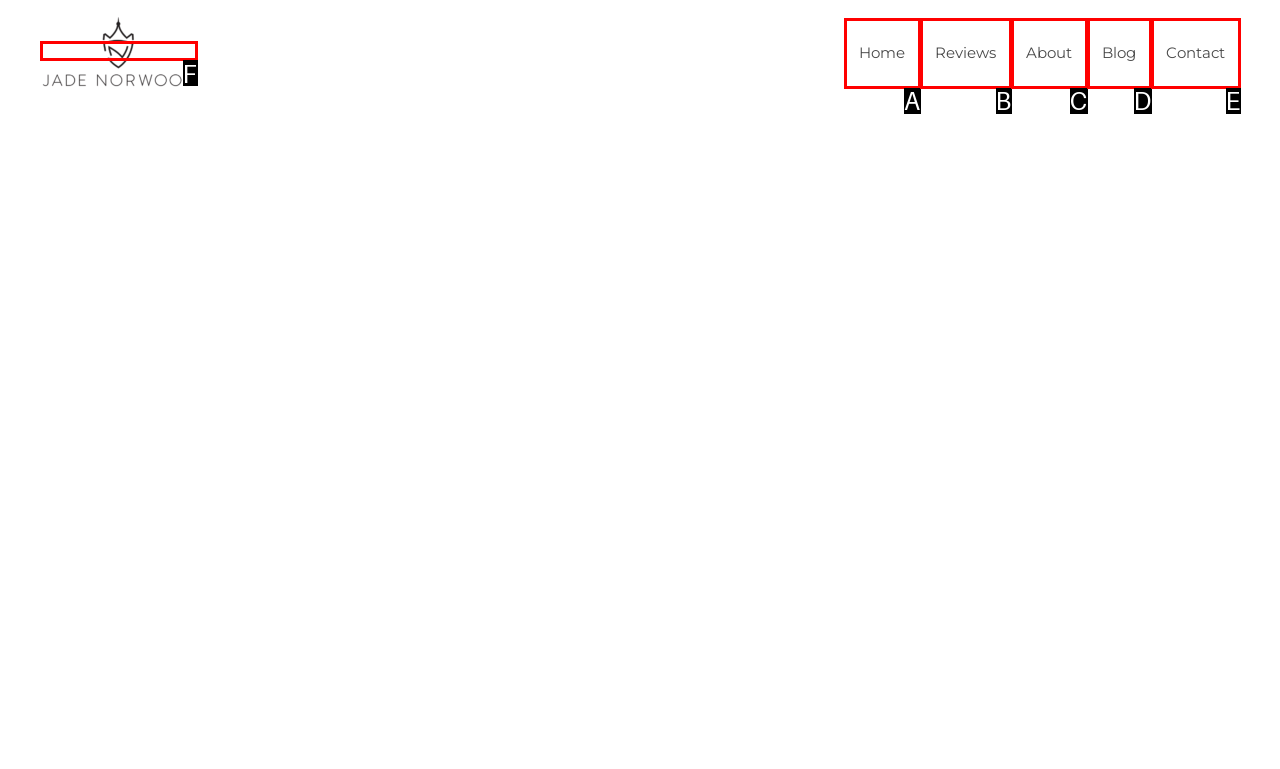Choose the letter of the UI element that aligns with the following description: Home
State your answer as the letter from the listed options.

A